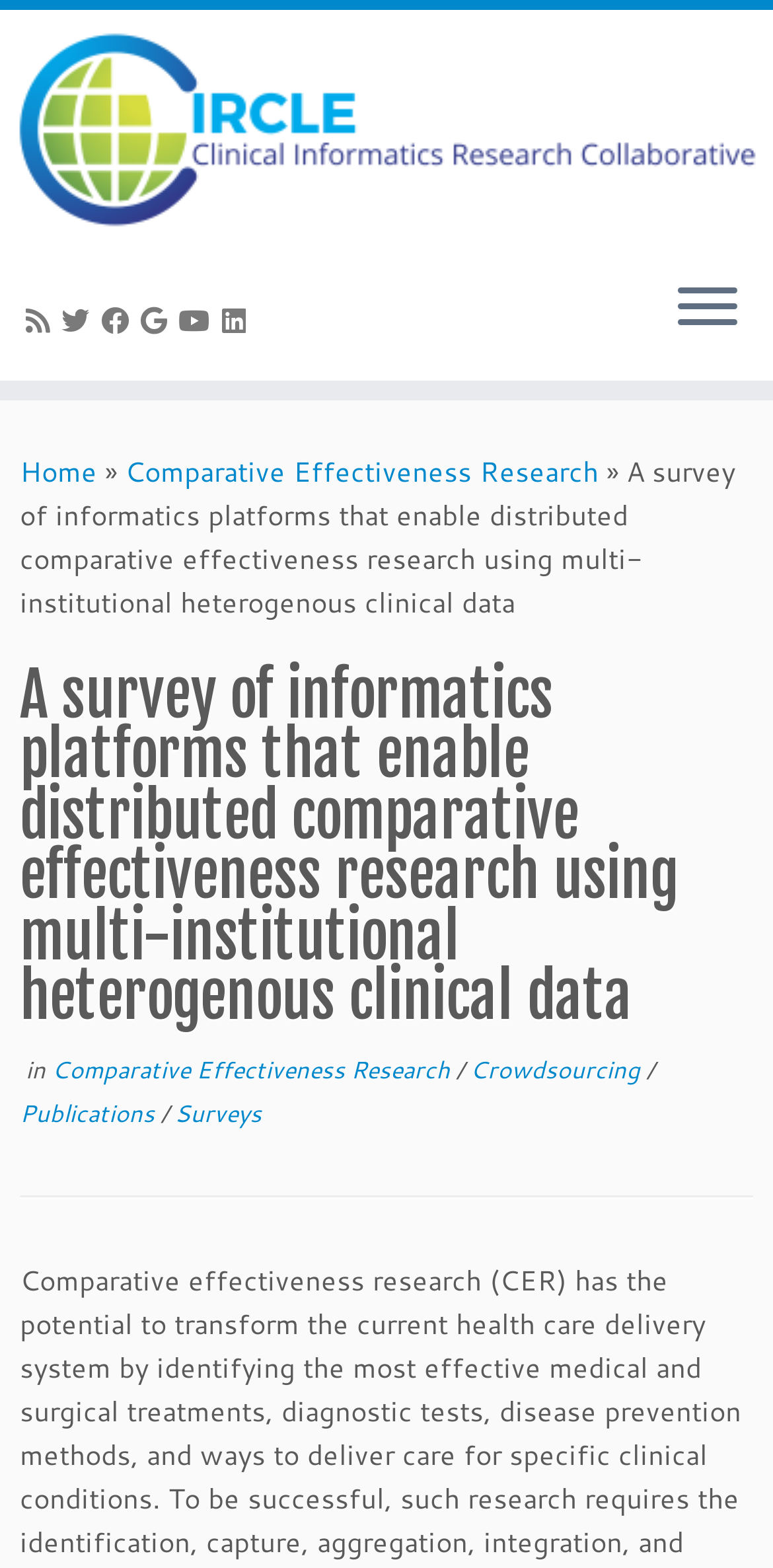How many links are there in the main navigation bar?
Could you please answer the question thoroughly and with as much detail as possible?

The main navigation bar has four links: 'Home', 'Comparative Effectiveness Research', 'Crowdsourcing', and 'Publications'. These links are located below the main heading of the webpage.